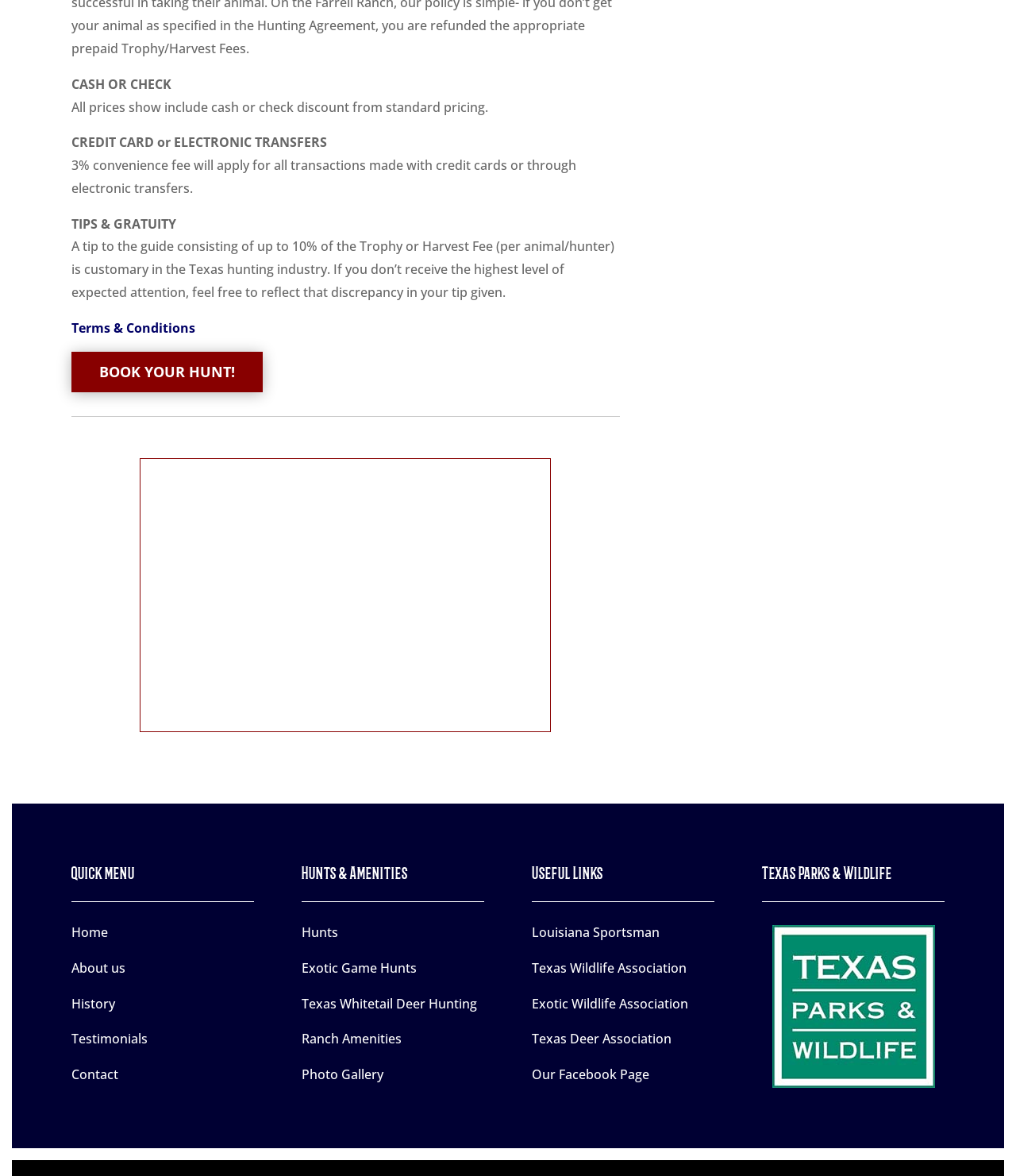Locate the bounding box coordinates of the area to click to fulfill this instruction: "Go to Home page". The bounding box should be presented as four float numbers between 0 and 1, in the order [left, top, right, bottom].

[0.07, 0.785, 0.106, 0.8]